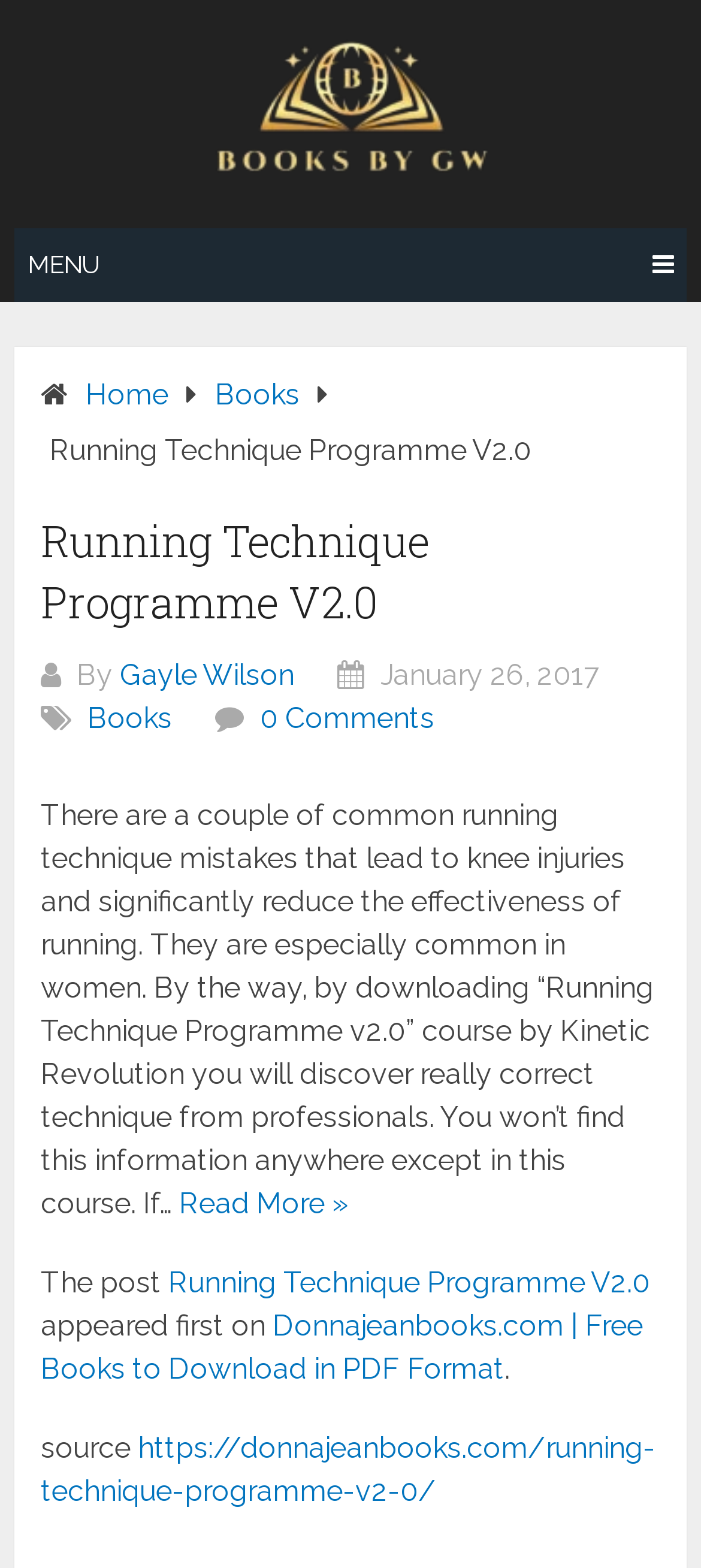Using the provided element description: "Menu", determine the bounding box coordinates of the corresponding UI element in the screenshot.

[0.02, 0.146, 0.98, 0.193]